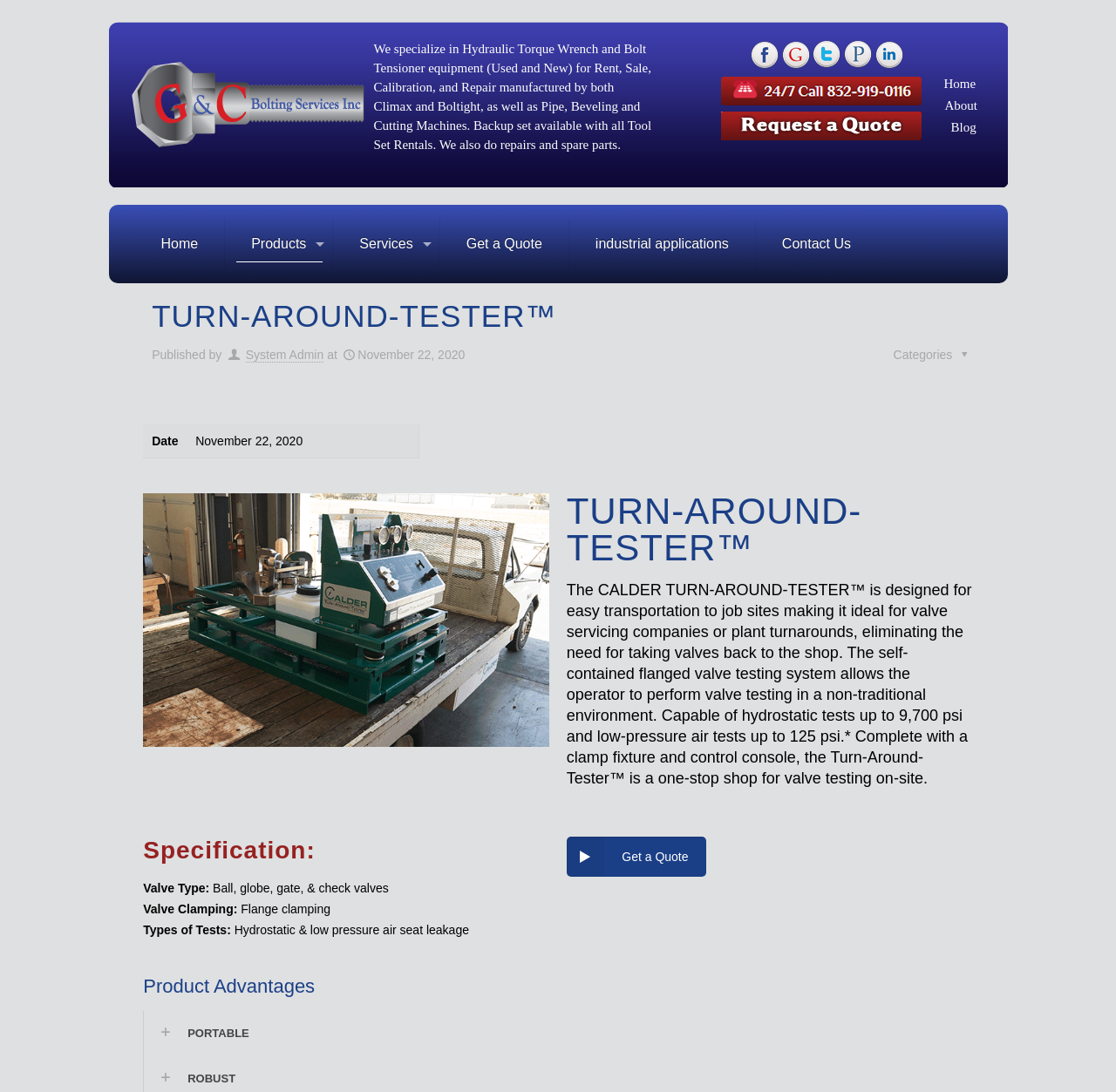Identify the bounding box coordinates of the section that should be clicked to achieve the task described: "Click the 'Get a Quote' button".

[0.508, 0.766, 0.632, 0.803]